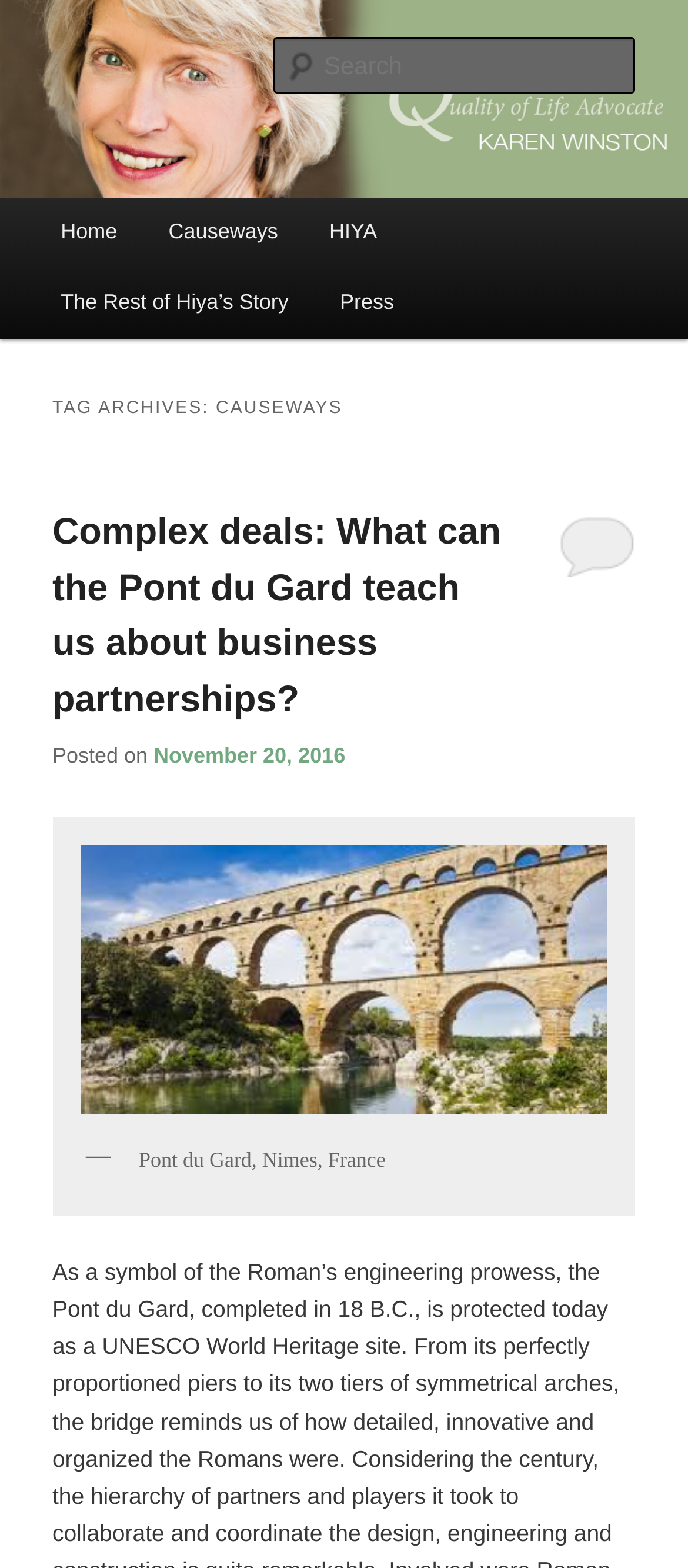Please identify the bounding box coordinates of where to click in order to follow the instruction: "Check the November 20, 2016 post".

[0.223, 0.474, 0.502, 0.489]